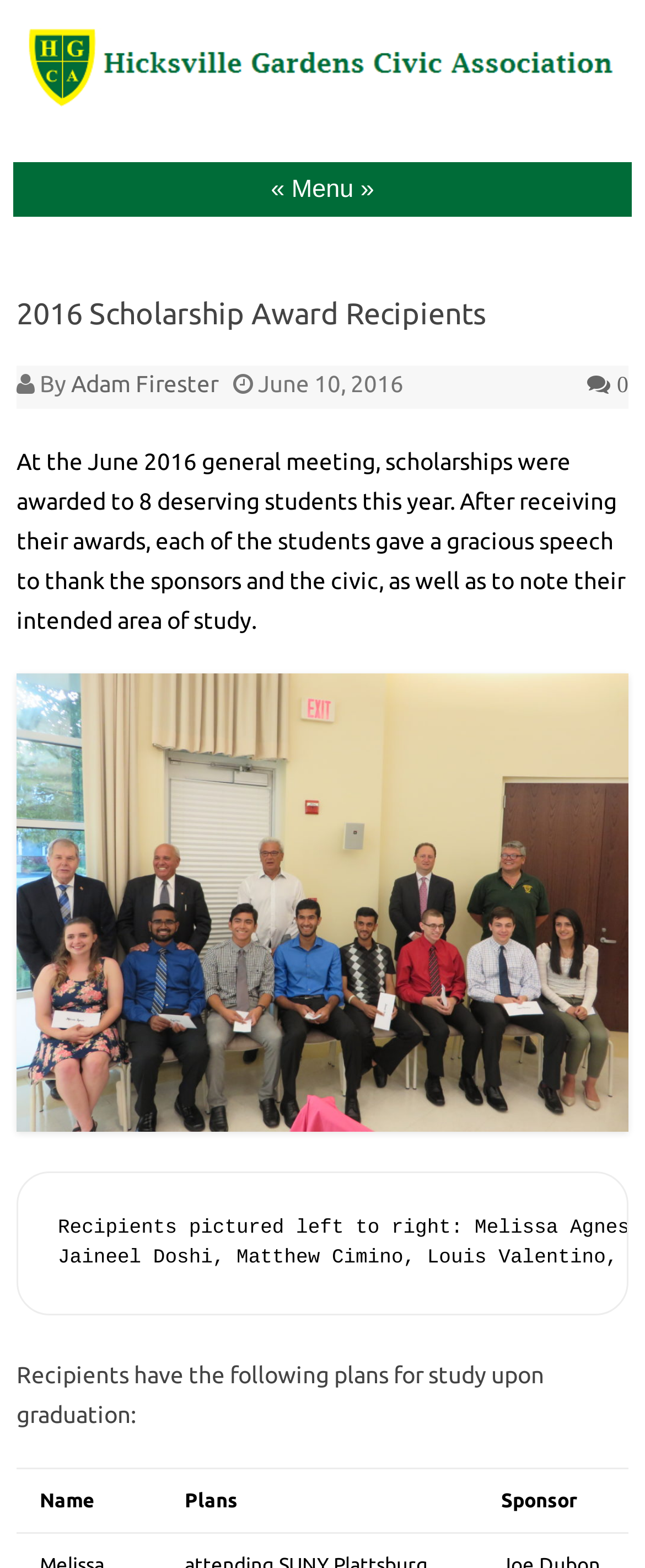Describe the webpage meticulously, covering all significant aspects.

The webpage is about the 2016 Scholarship Award Recipients. At the top left, there is a link, and below it, a "Skip to content" link is positioned. On the top right, a combobox is located. 

Below the combobox, a header section is displayed, which contains the title "2016 Scholarship Award Recipients" in a heading element. The title is followed by the author's name, "Adam Firester", and the date "June 10, 2016". There is also a link with an icon on the right side of the header section.

A paragraph of text is located below the header section, describing the scholarship award ceremony and the students' speeches. Below the text, a large image is displayed, taking up most of the width of the page. 

Further down, a section with a heading "Recipients have the following plans for study upon graduation:" is presented. This section contains a table with three columns labeled "Name", "Plans", and "Sponsor", listing the details of the scholarship recipients.